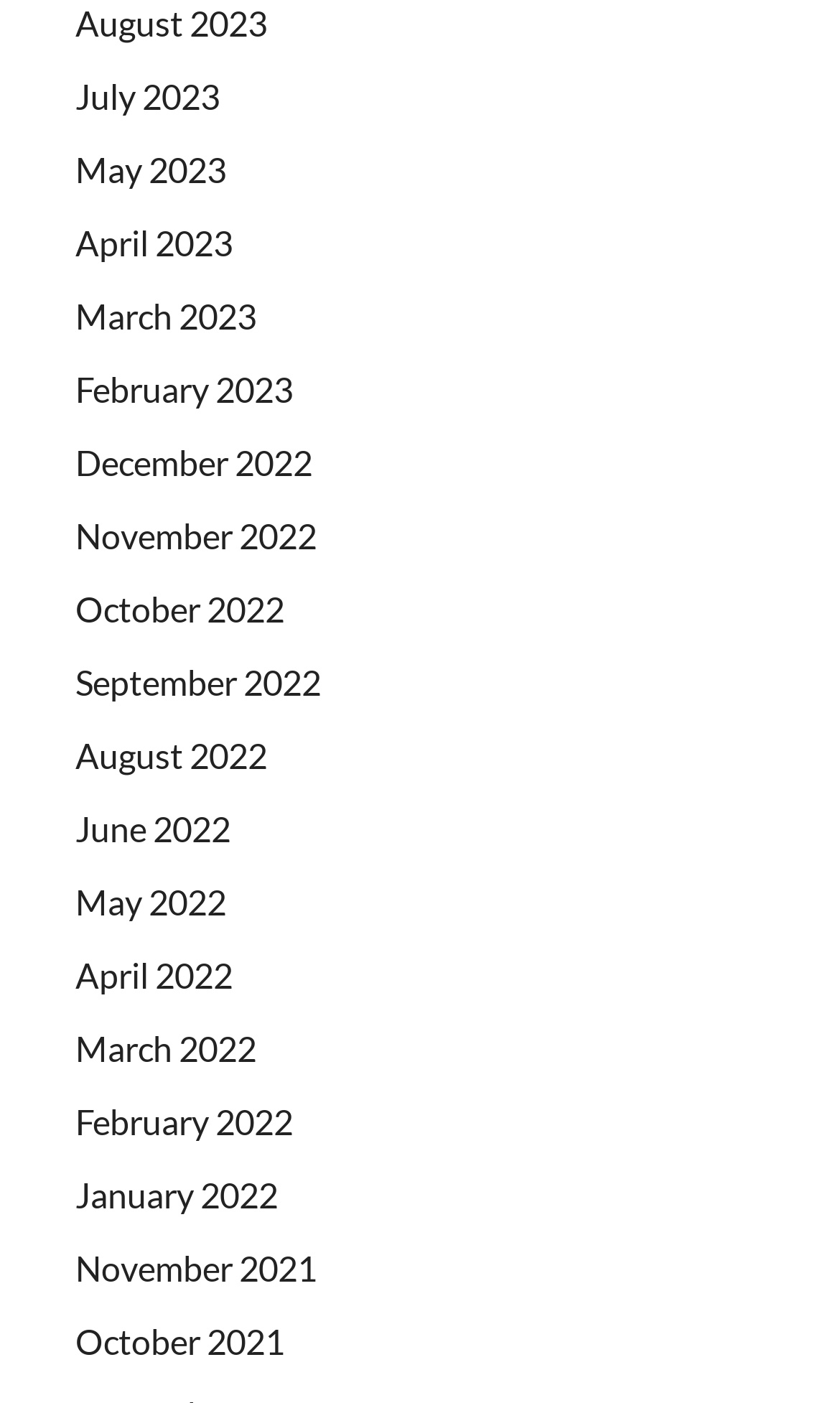Find and provide the bounding box coordinates for the UI element described here: "July 2023". The coordinates should be given as four float numbers between 0 and 1: [left, top, right, bottom].

[0.09, 0.053, 0.262, 0.082]